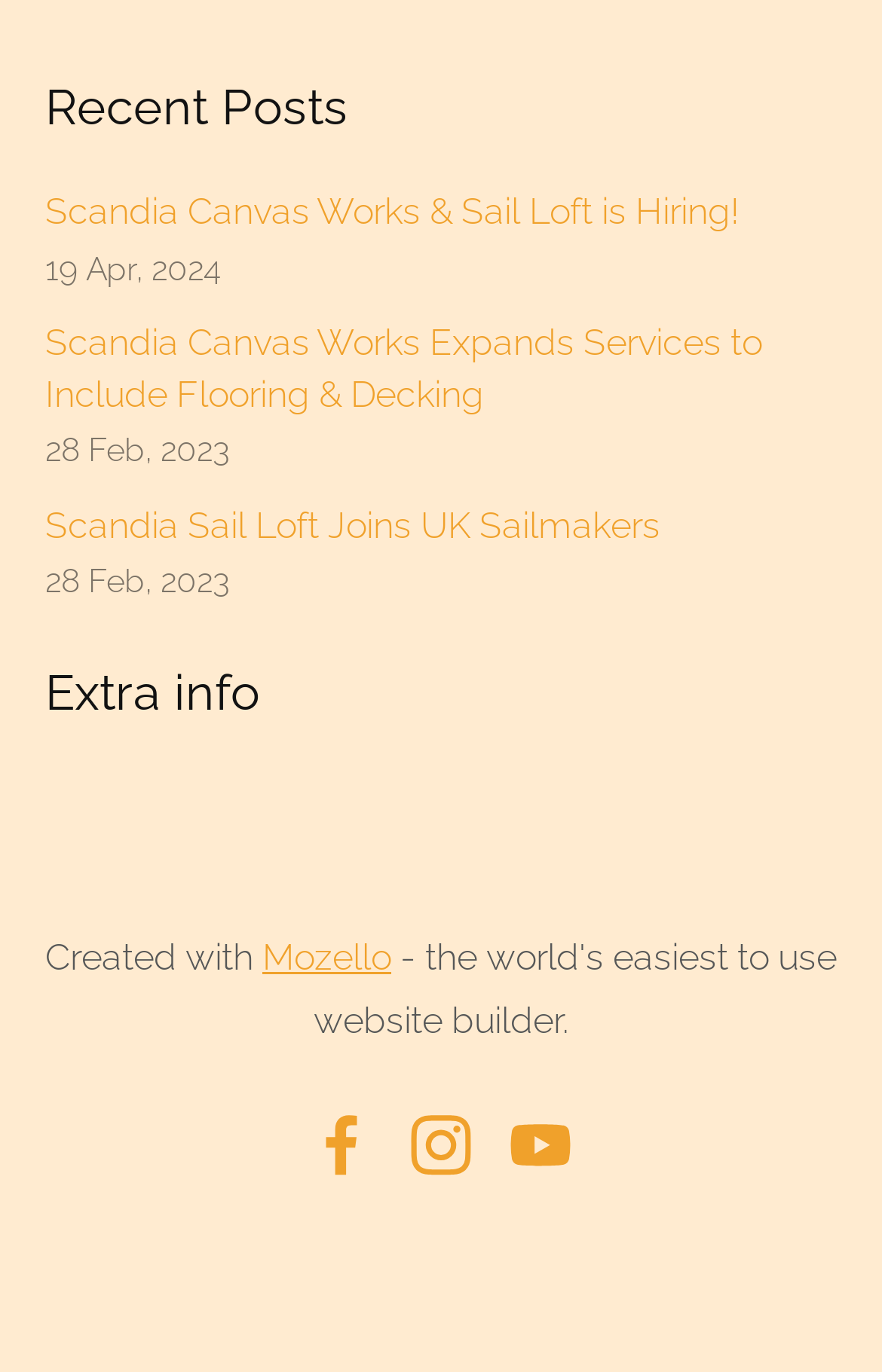How many links are there in the 'Extra info' section? From the image, respond with a single word or brief phrase.

3